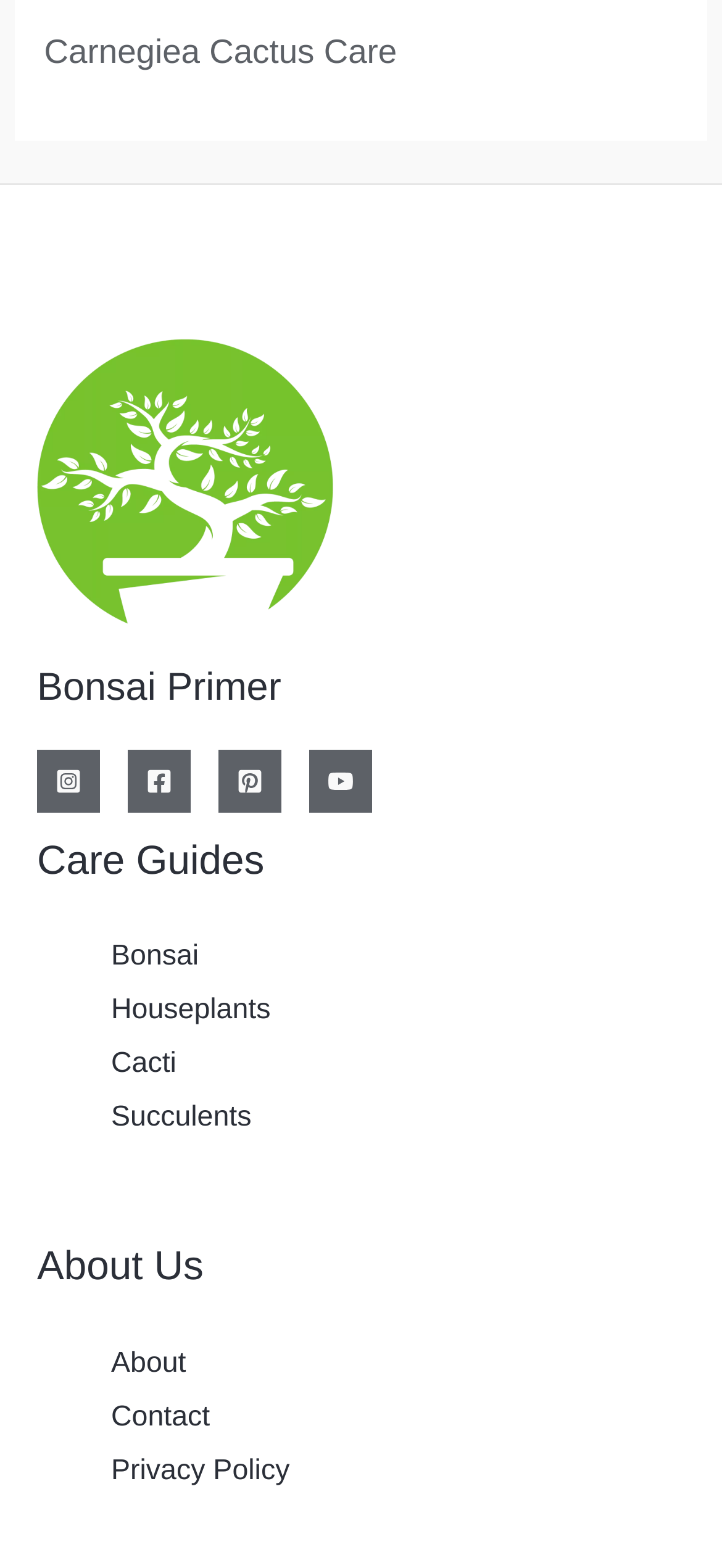What is the name of the website?
Please respond to the question with a detailed and well-explained answer.

The name of the website can be found in the footer section, where it is written as 'Bonsai Primer' in a heading element.